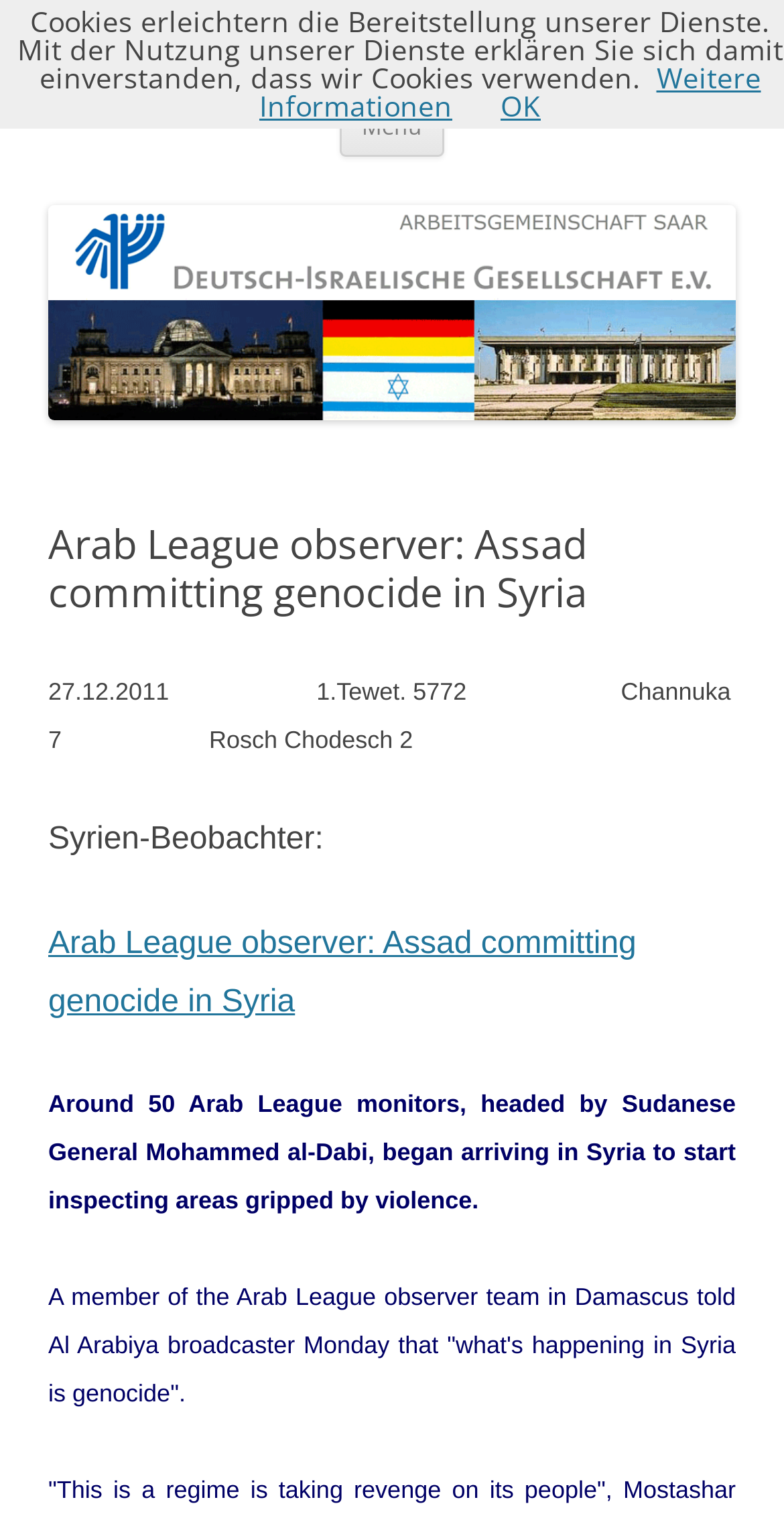Find the bounding box coordinates for the element described here: "Menü".

[0.433, 0.064, 0.567, 0.103]